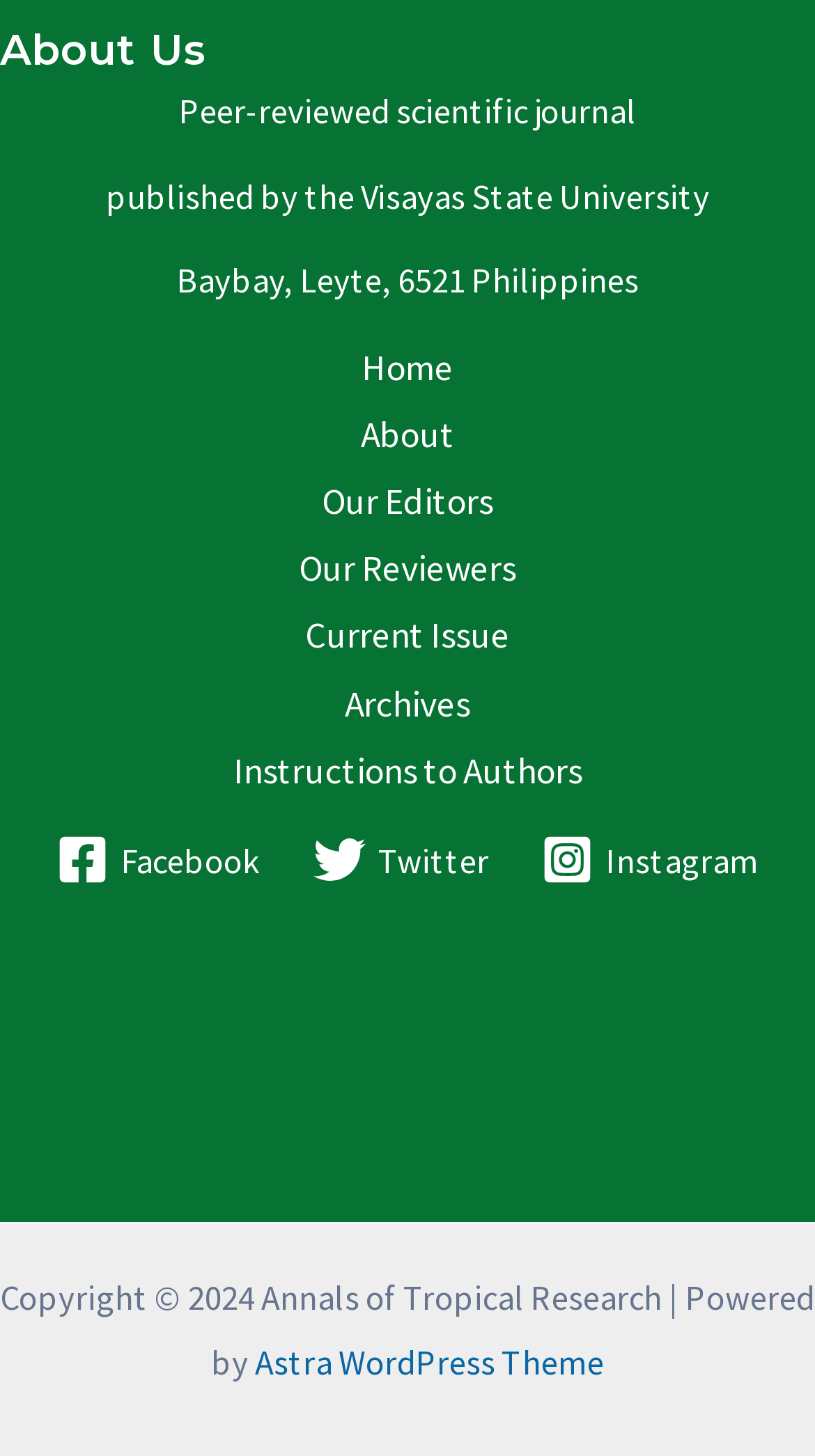Please identify the bounding box coordinates of the region to click in order to complete the given instruction: "go to archives". The coordinates should be four float numbers between 0 and 1, i.e., [left, top, right, bottom].

[0.372, 0.46, 0.628, 0.506]